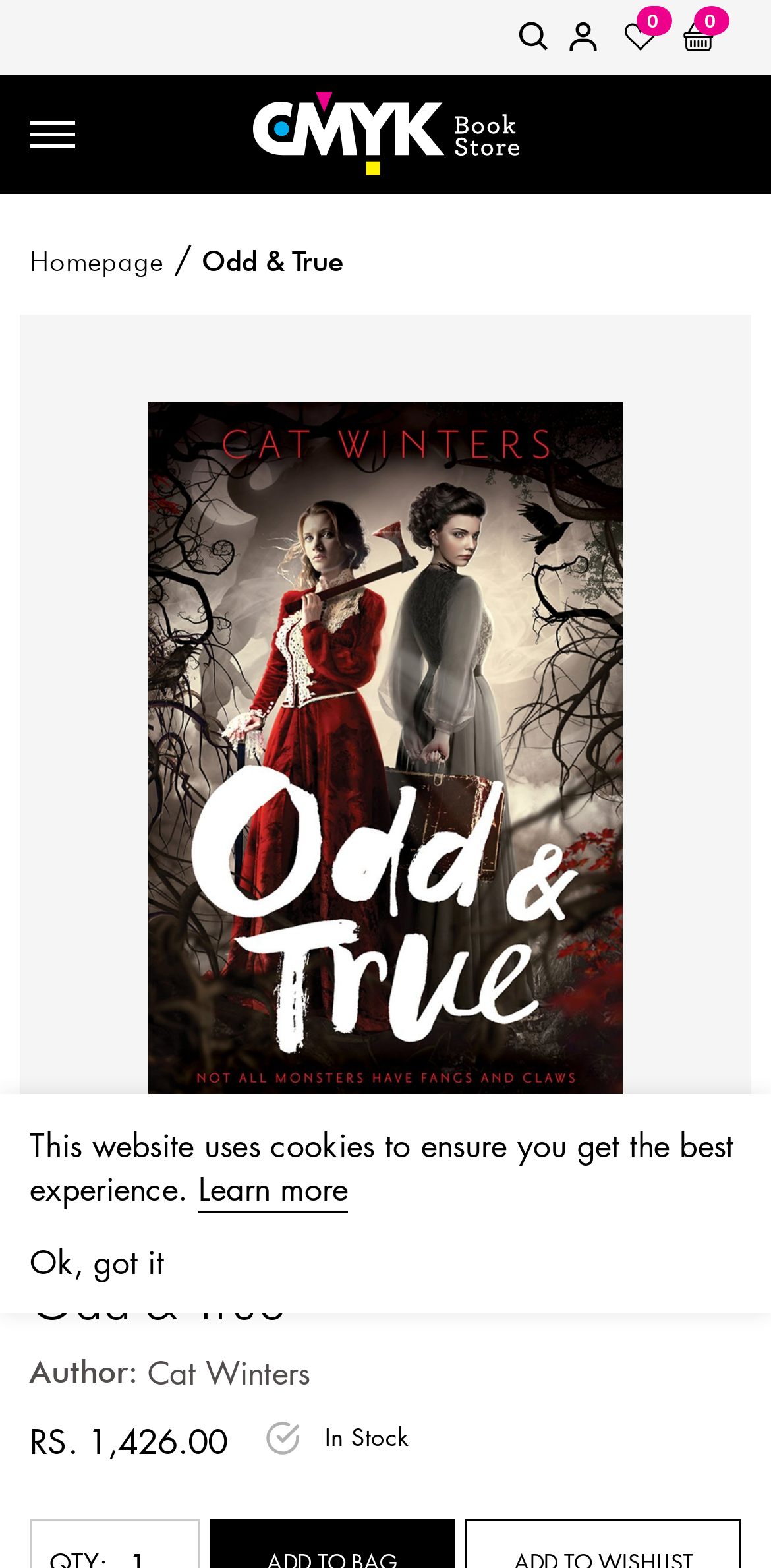What is the status of the book?
Look at the image and respond with a one-word or short phrase answer.

In Stock